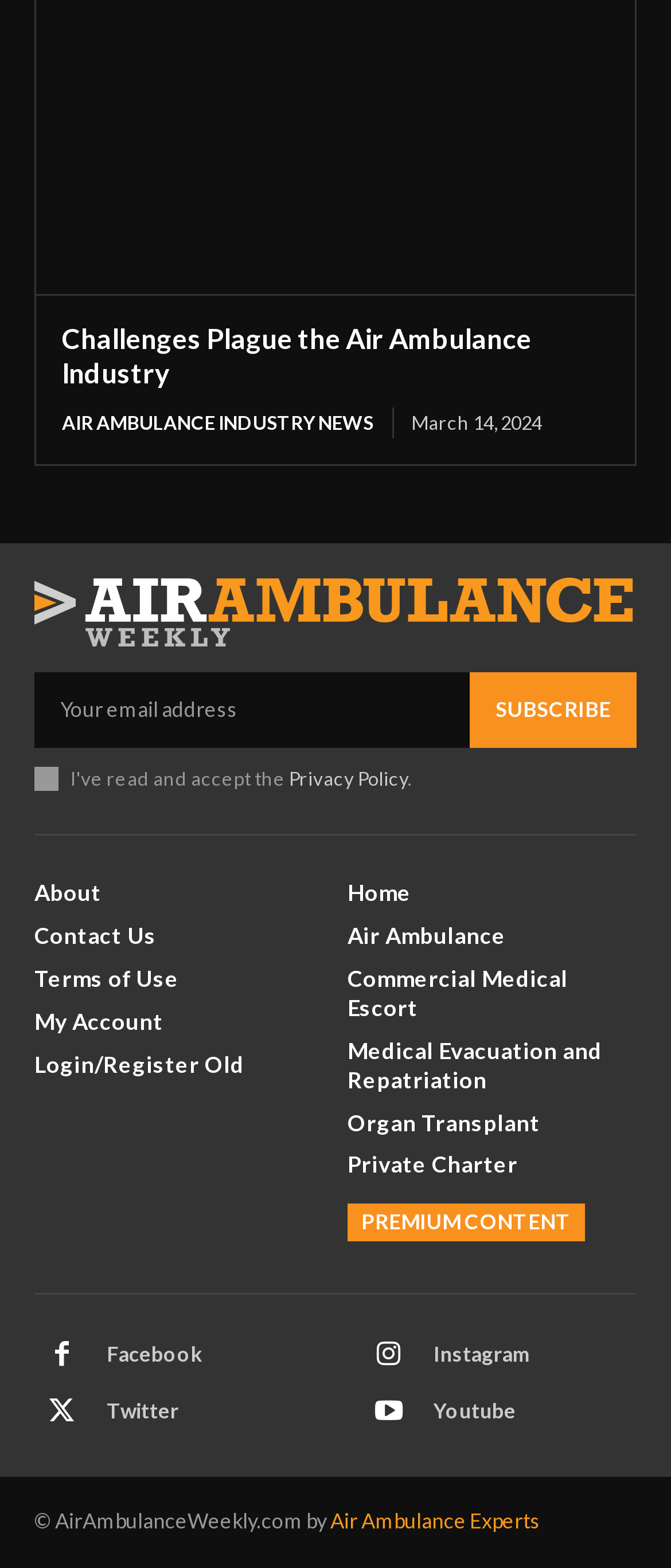What is the name of the website?
Refer to the image and provide a concise answer in one word or phrase.

Air Ambulance Weekly